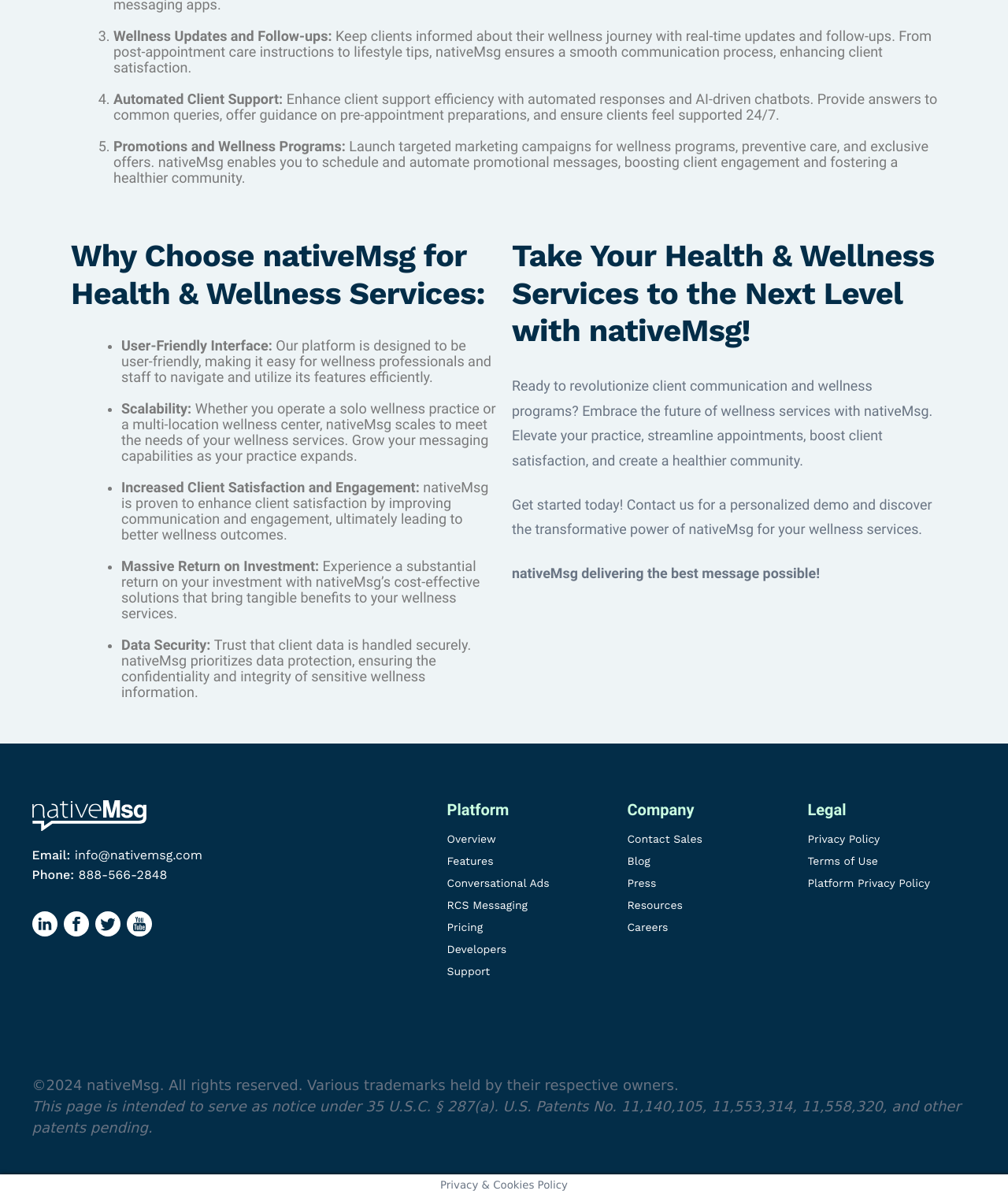Please provide a comprehensive response to the question based on the details in the image: What is the contact email address for nativeMsg?

The contact email address for nativeMsg is provided at the bottom of the webpage, which is info@nativemsg.com.